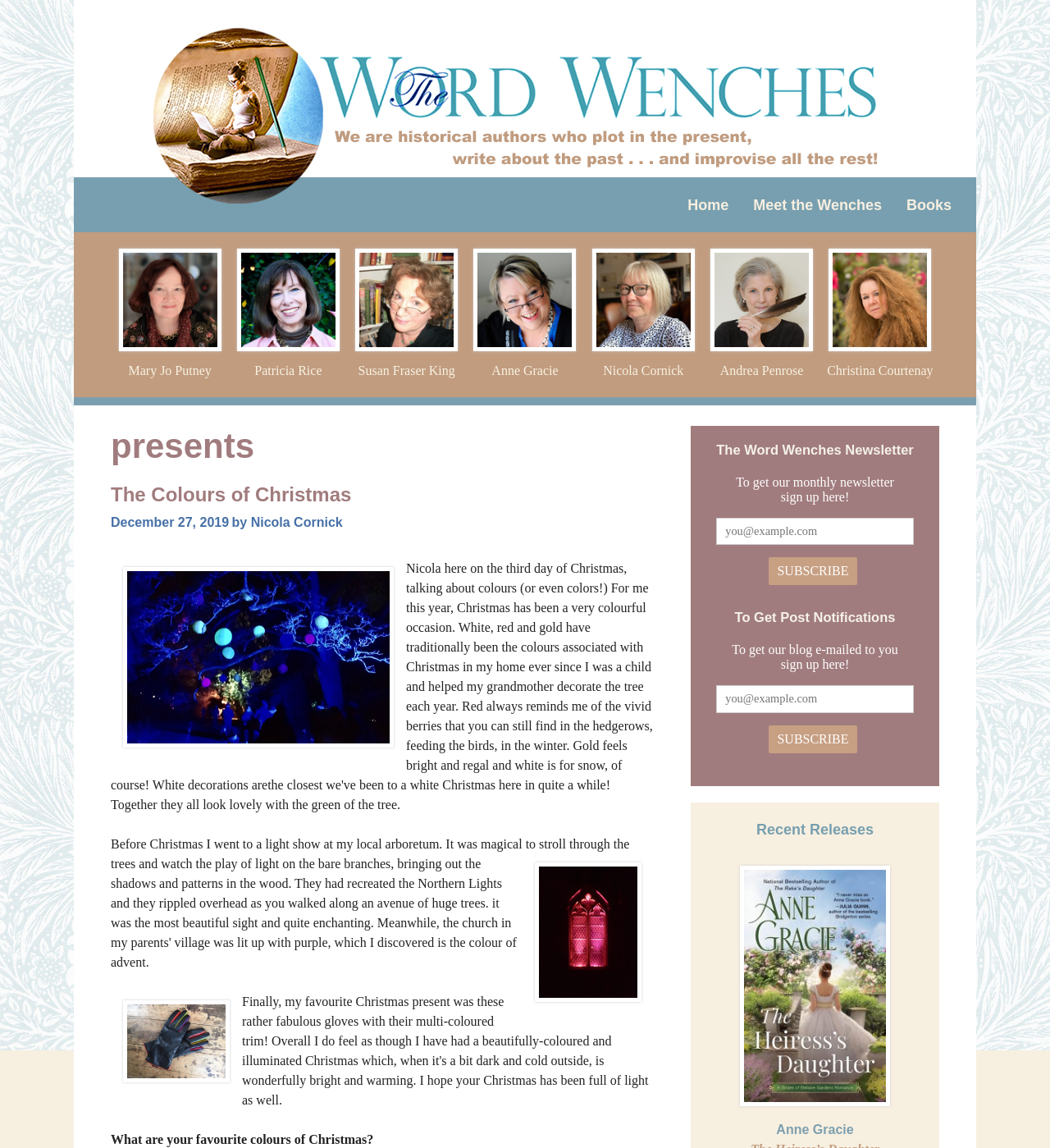Please answer the following question using a single word or phrase: 
What is the topic of the blog post?

Christmas